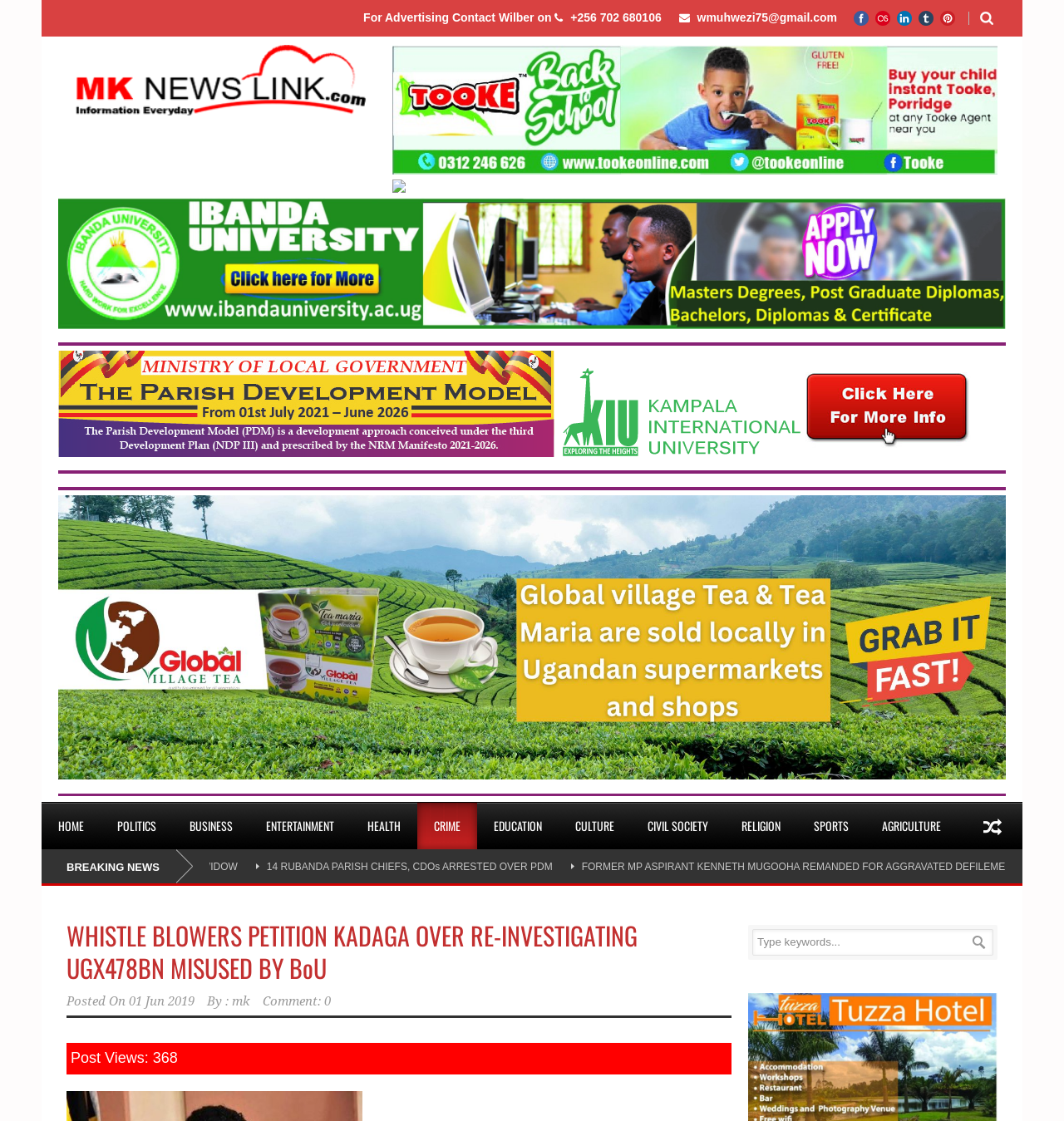Identify the bounding box of the UI element that matches this description: "01 Jun 2019".

[0.121, 0.887, 0.183, 0.9]